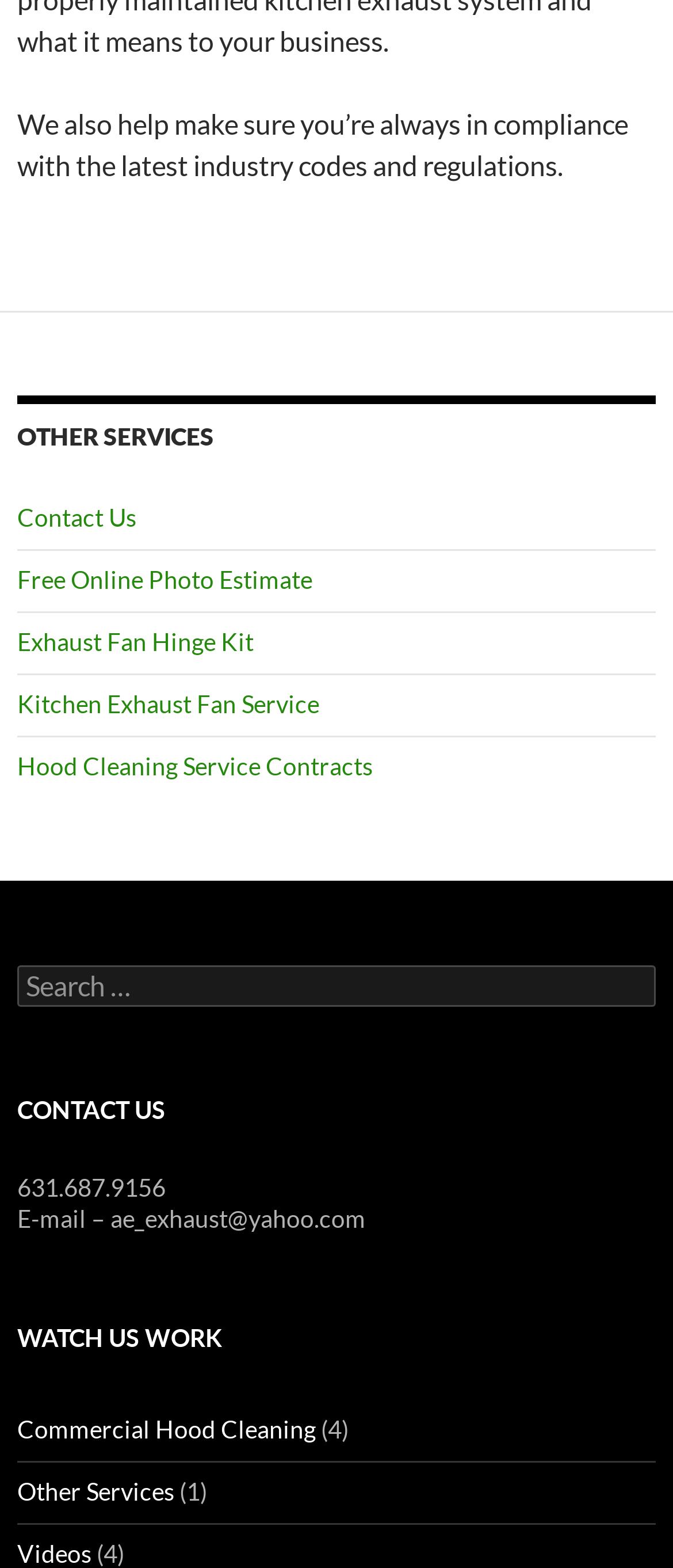How many links are under 'OTHER SERVICES'?
Could you give a comprehensive explanation in response to this question?

I counted the links under the 'OTHER SERVICES' navigation menu, which are 'Contact Us', 'Free Online Photo Estimate', 'Exhaust Fan Hinge Kit', 'Kitchen Exhaust Fan Service', and 'Hood Cleaning Service Contracts', totaling 5 links.